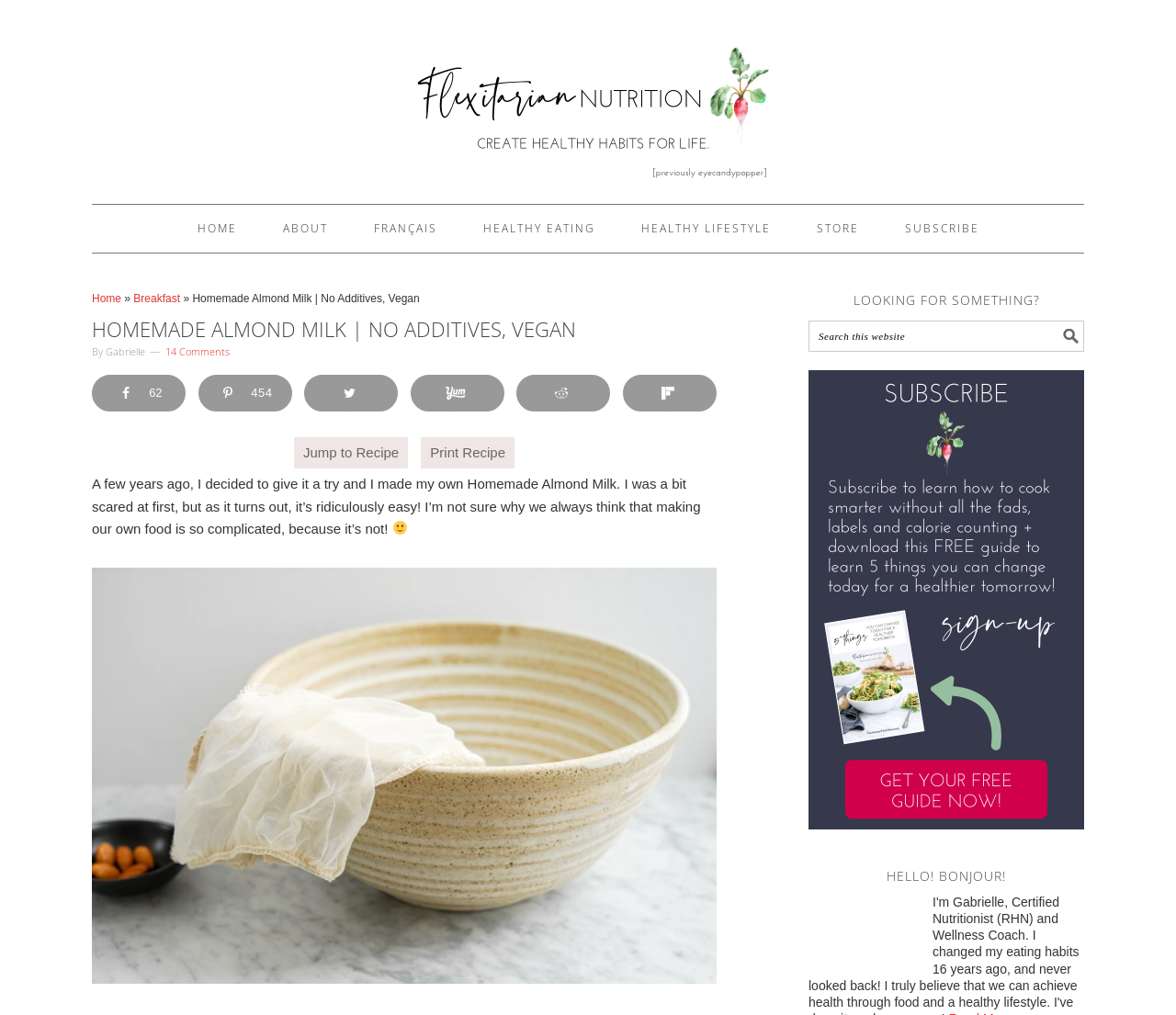Please examine the image and answer the question with a detailed explanation:
What is the name of the website?

I determined the answer by looking at the top navigation bar, where I found the link 'FLEXITARIAN NUTRITION' which appears to be the website's name.